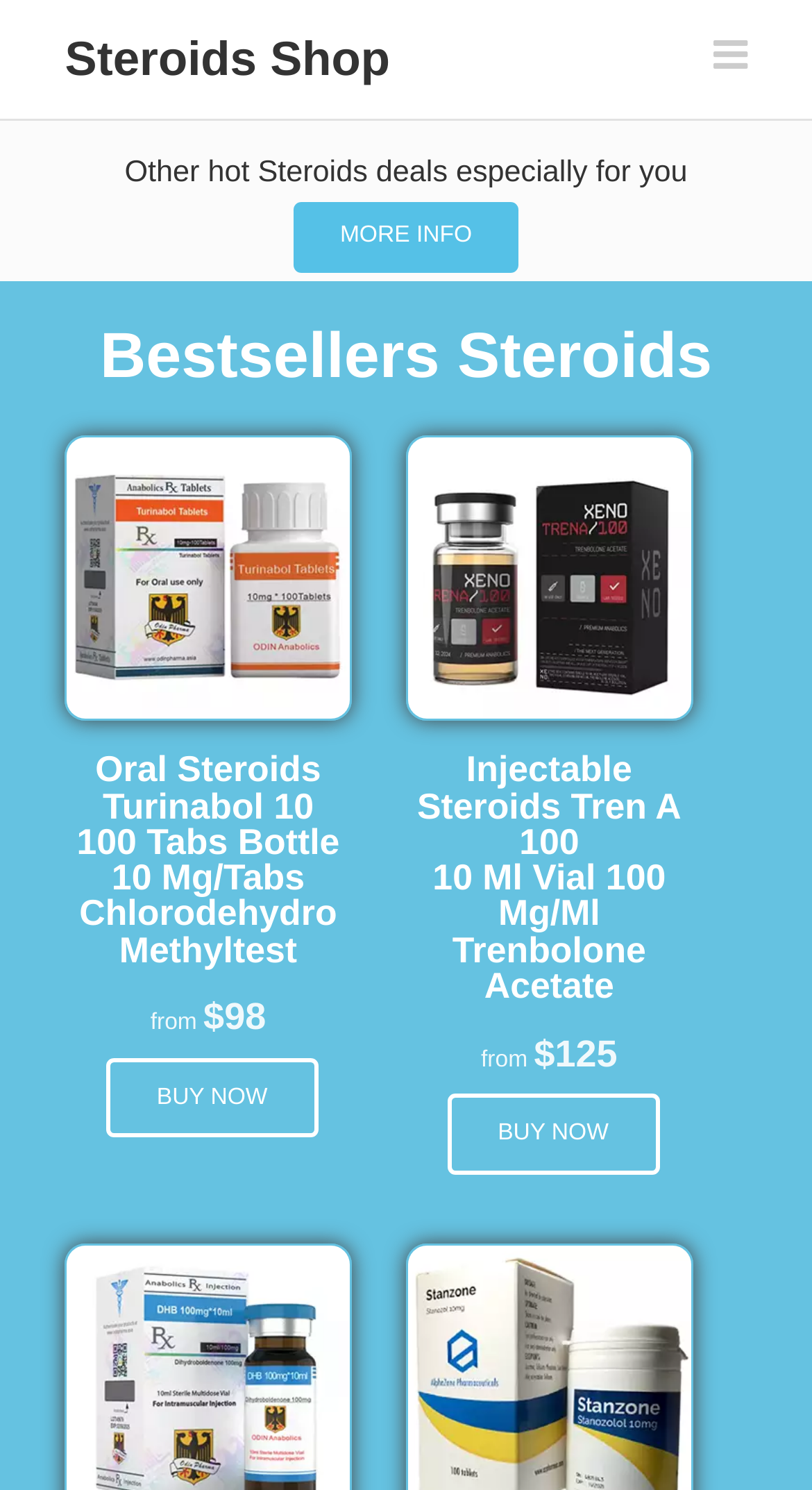Carefully examine the image and provide an in-depth answer to the question: What is the name of the steroids shop?

The answer can be found by looking at the link element with the text 'Steroids Shop' at the top of the webpage, which suggests that it is the name of the steroids shop.